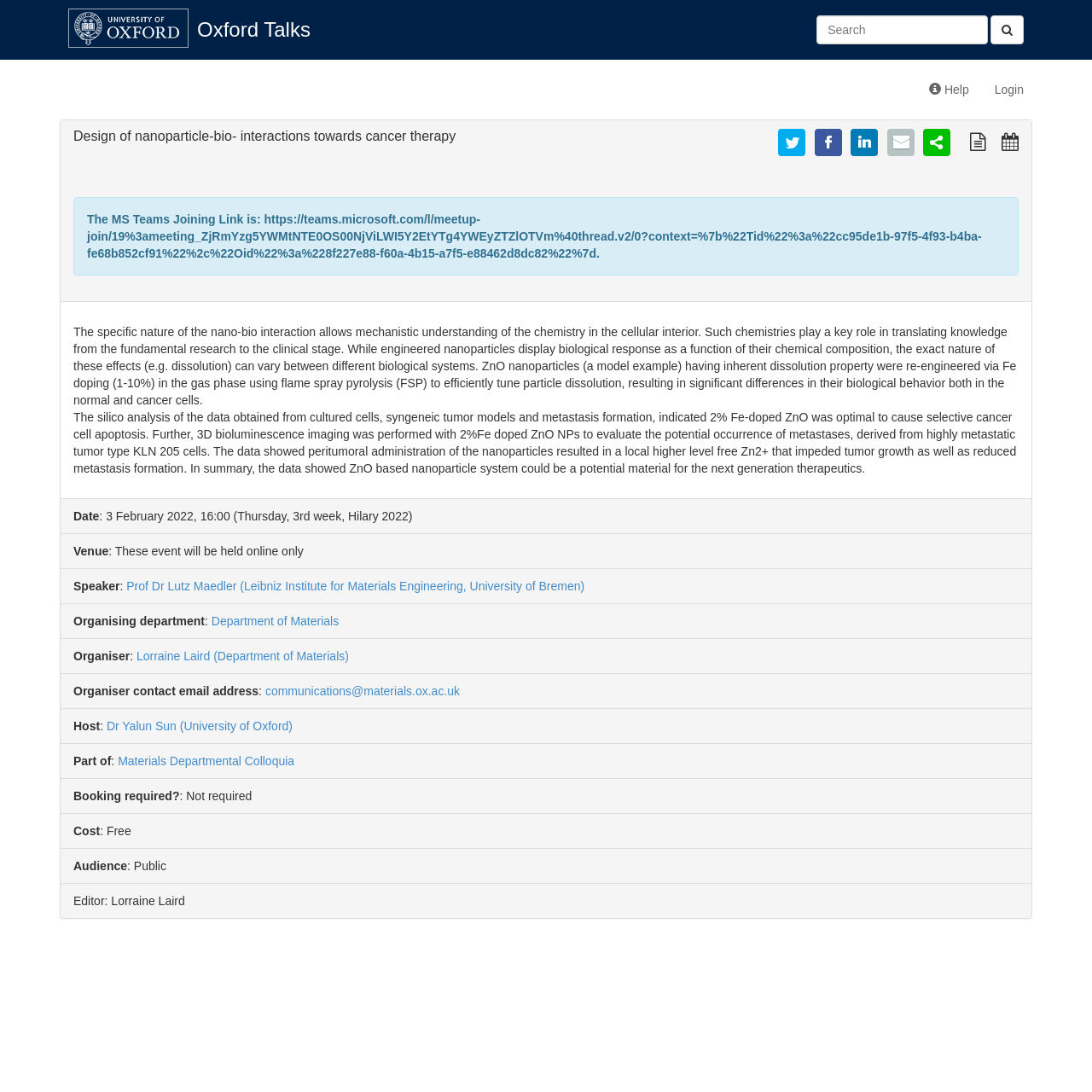Who is the speaker of the talk?
Answer the question with a single word or phrase by looking at the picture.

Prof Dr Lutz Maedler